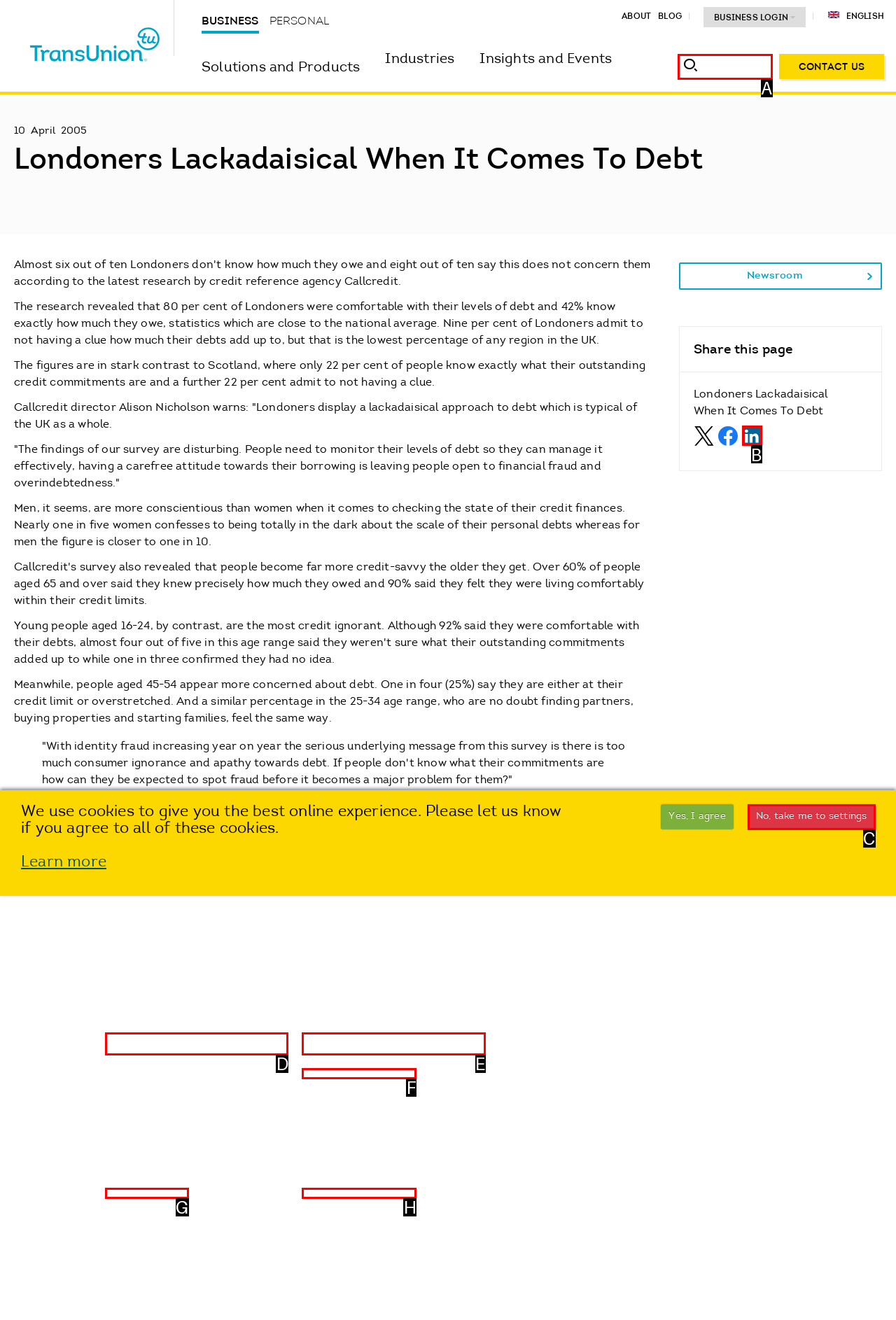Determine which option fits the element description: No, take me to settings
Answer with the option’s letter directly.

C